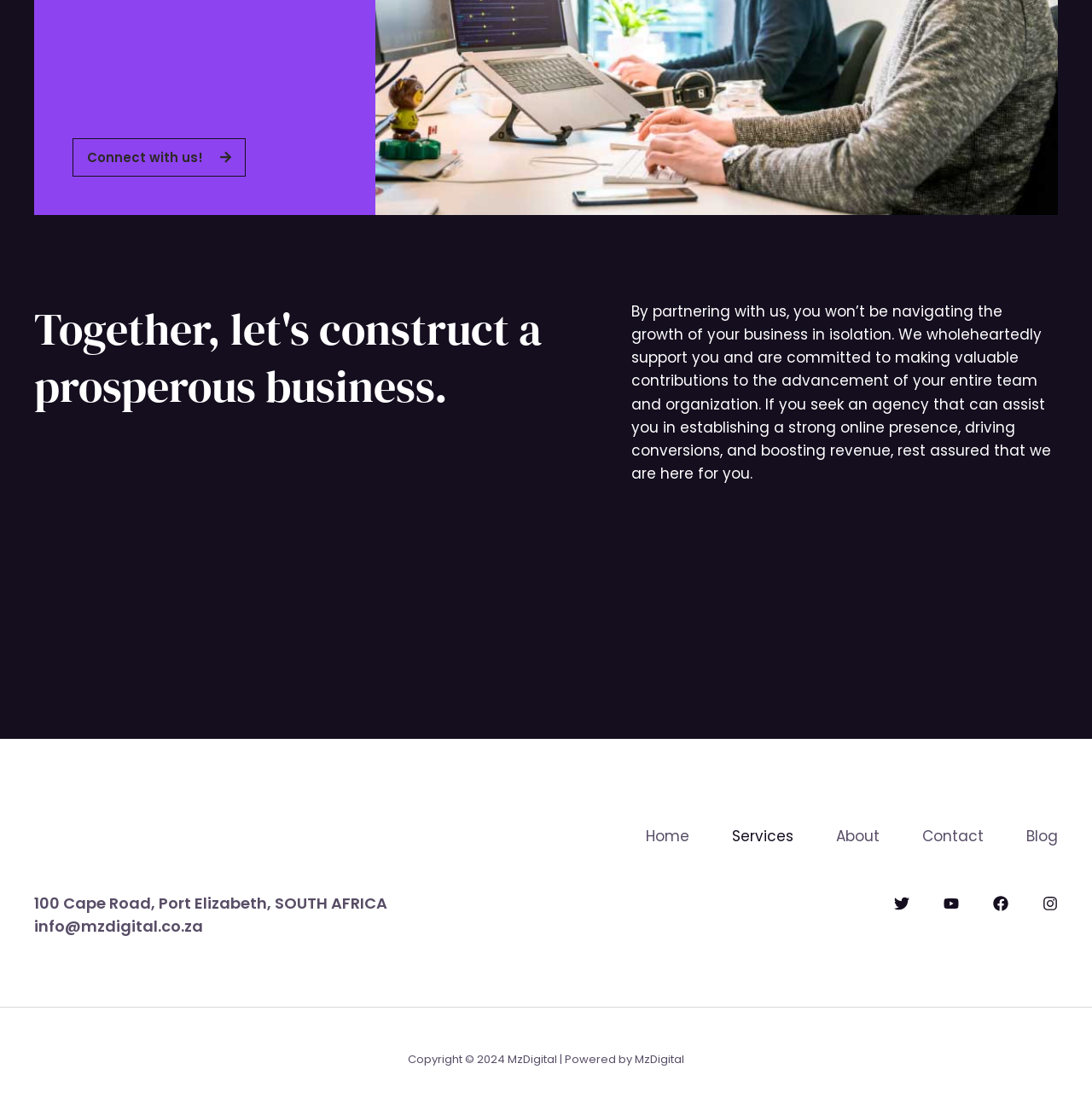Determine the bounding box coordinates of the clickable area required to perform the following instruction: "Navigate to the 'Home' page". The coordinates should be represented as four float numbers between 0 and 1: [left, top, right, bottom].

[0.552, 0.743, 0.631, 0.764]